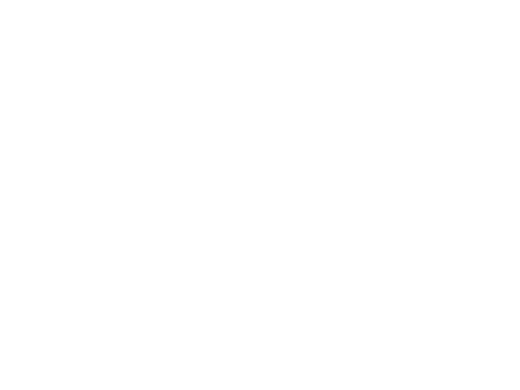Offer a detailed explanation of the image and its components.

The image features a diagram illustrating the "Petrochemical Sulfur Dioxide Gas Absorption Tower Packed Absorption Tower," a specialized piece of equipment used in the petrochemical industry. This tower plays a vital role in absorbing sulfur dioxide gas, showcasing key components and their arrangement. The image highlights the intricate design and engineering involved in constructing an efficient absorption tower, underscoring its importance in managing emissions and enhancing environmental sustainability. This particular model is associated with Jiangsu Olymspan Equipment Technology Co., Ltd, indicating the brand's commitment to quality and innovation in their manufacturing processes.